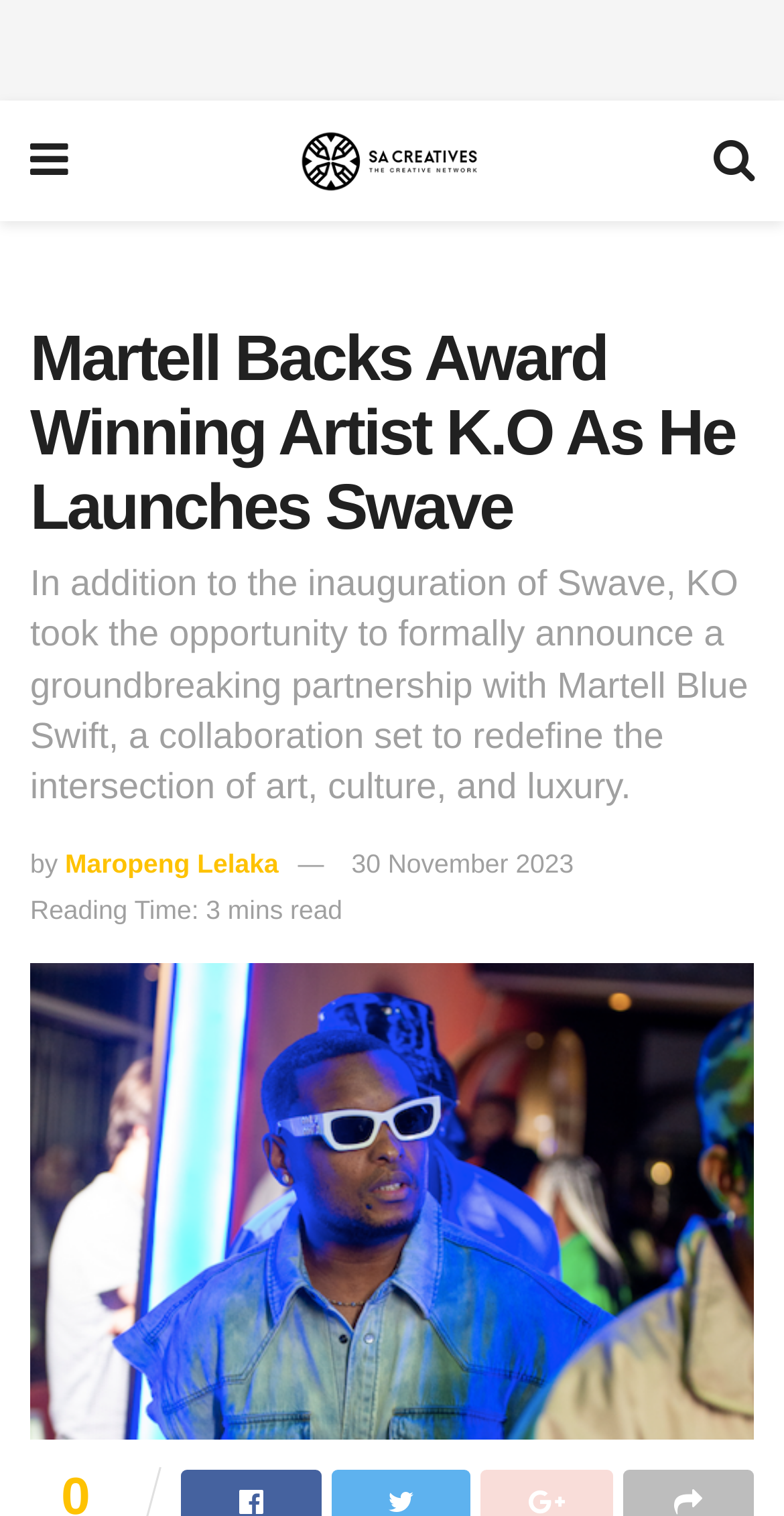When was the article about K.O's launch of Swave published?
Using the image, answer in one word or phrase.

30 November 2023